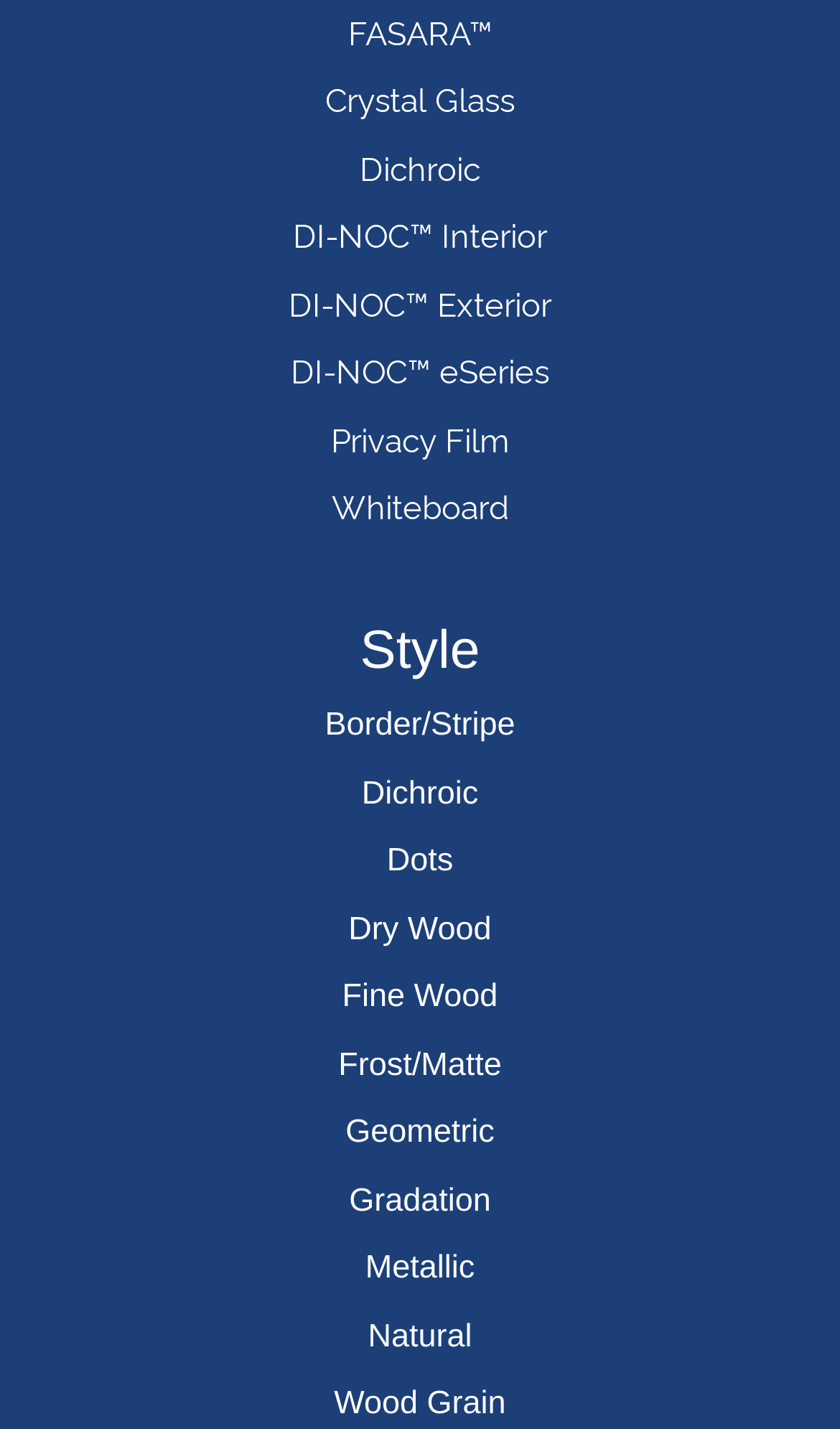Provide a brief response to the question below using one word or phrase:
What is the category of 'Dichroic'?

Style